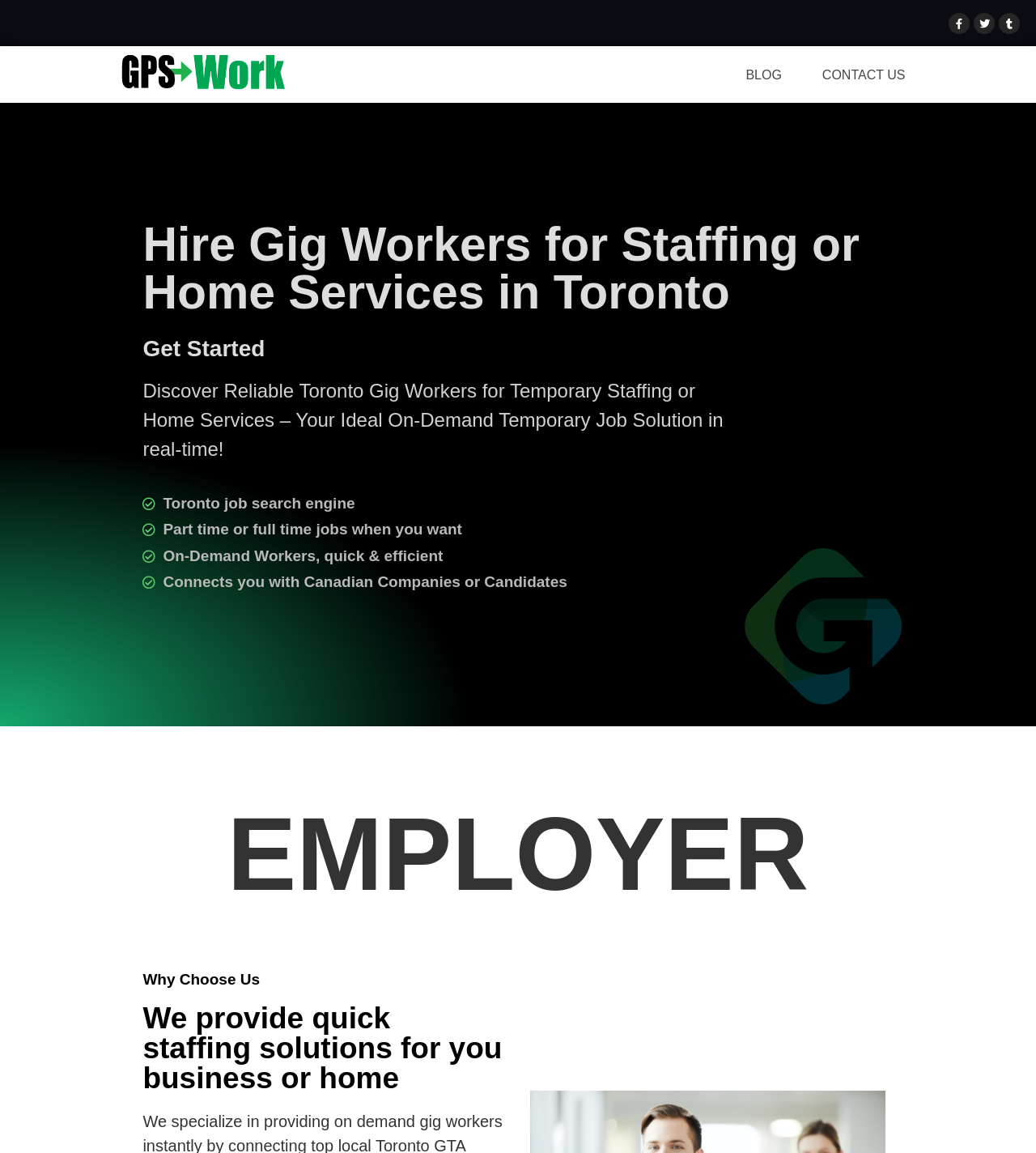Please find and generate the text of the main header of the webpage.

Hire Gig Workers for Staffing or Home Services in Toronto